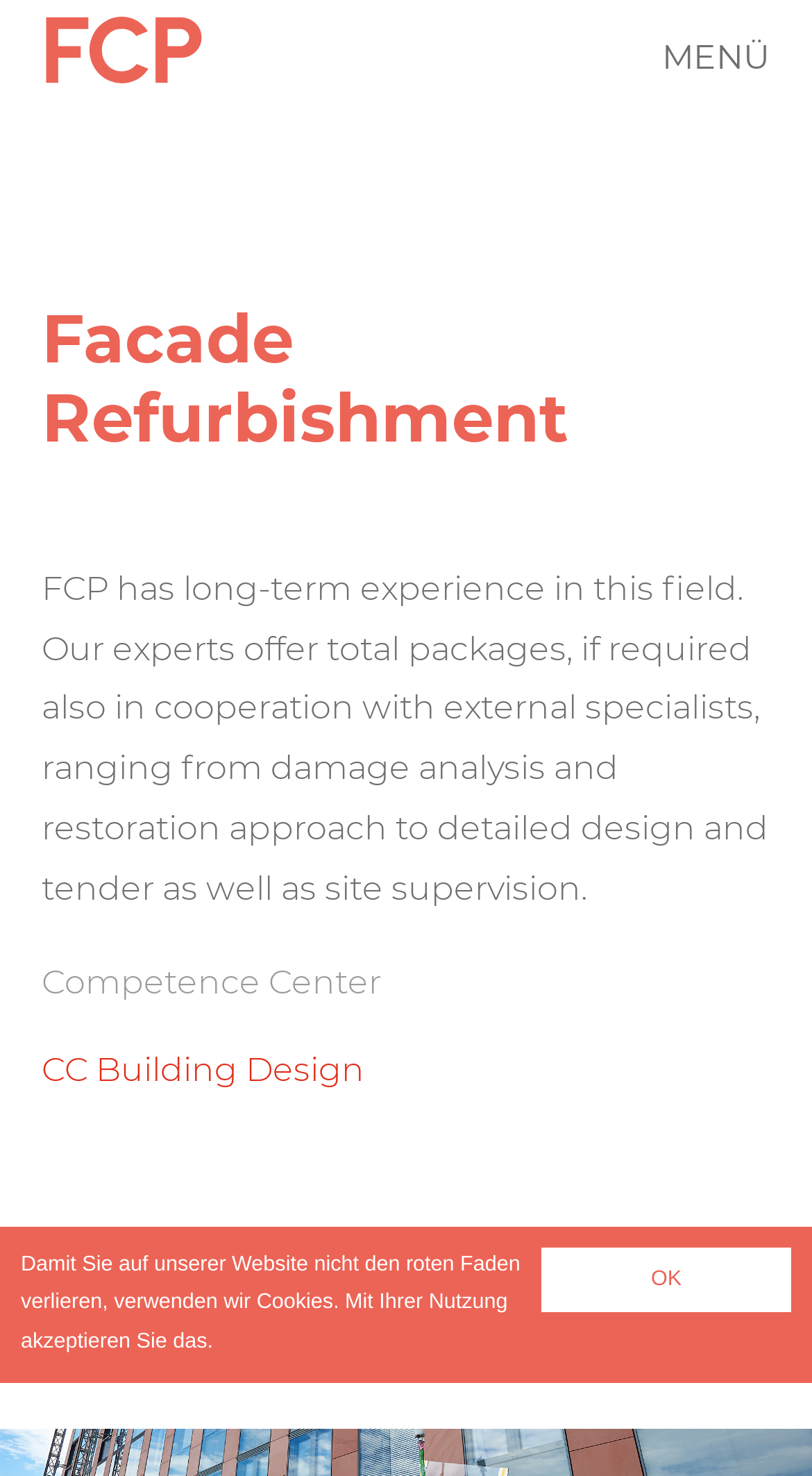Answer in one word or a short phrase: 
What is the company's field of expertise?

Facade Refurbishment